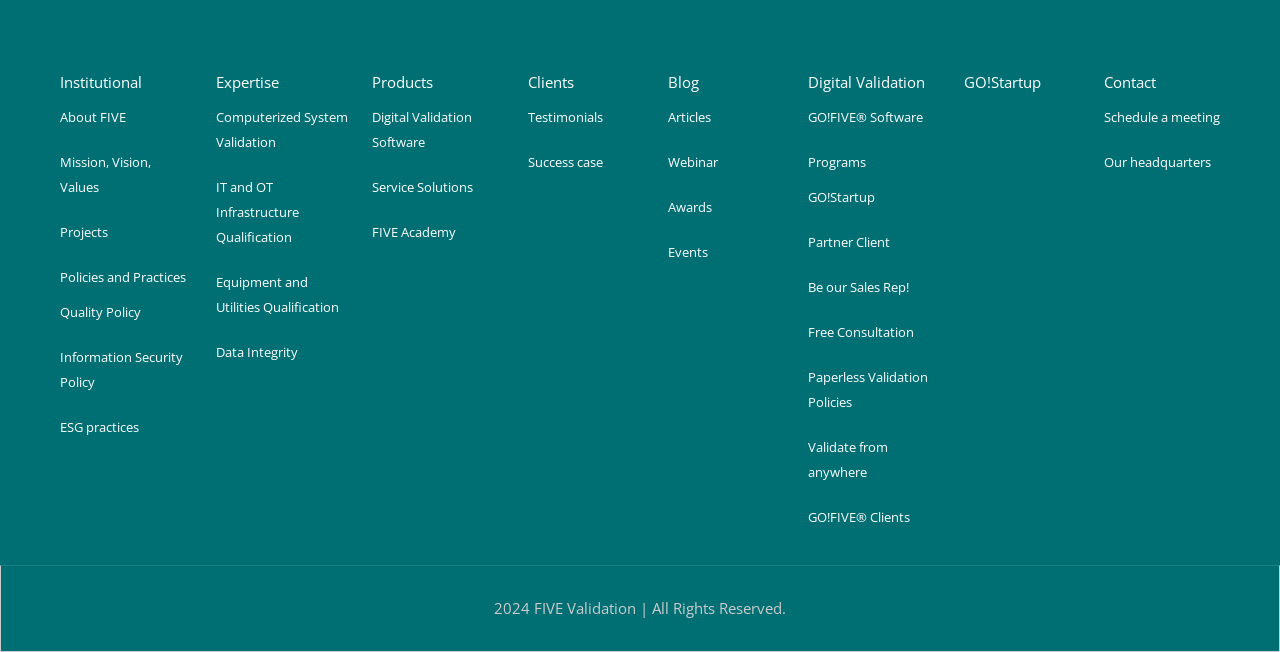What is the name of the academy mentioned on this website?
Using the image provided, answer with just one word or phrase.

FIVE Academy